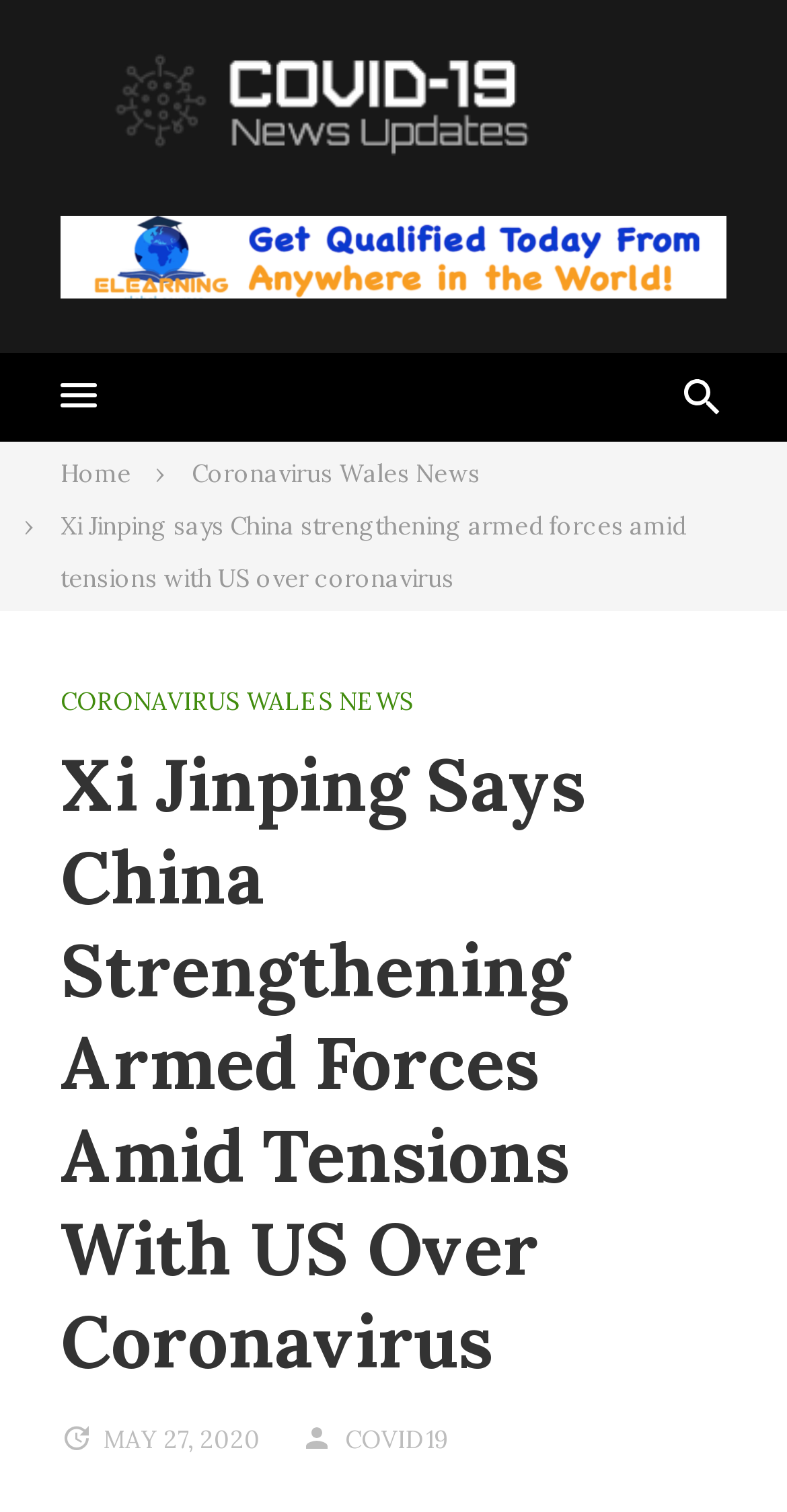What is the date of the news article?
Using the information from the image, give a concise answer in one word or a short phrase.

MAY 27, 2020